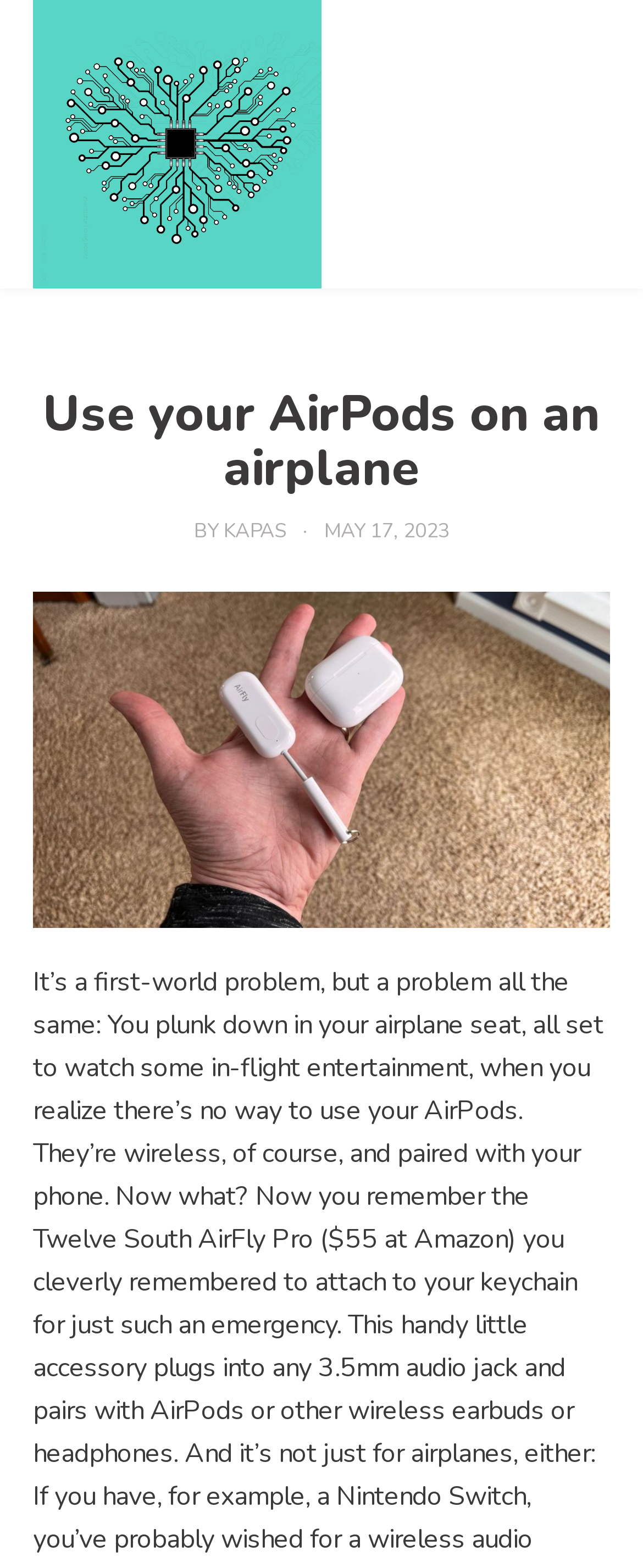What is the website's niche?
Look at the image and provide a short answer using one word or a phrase.

Technology